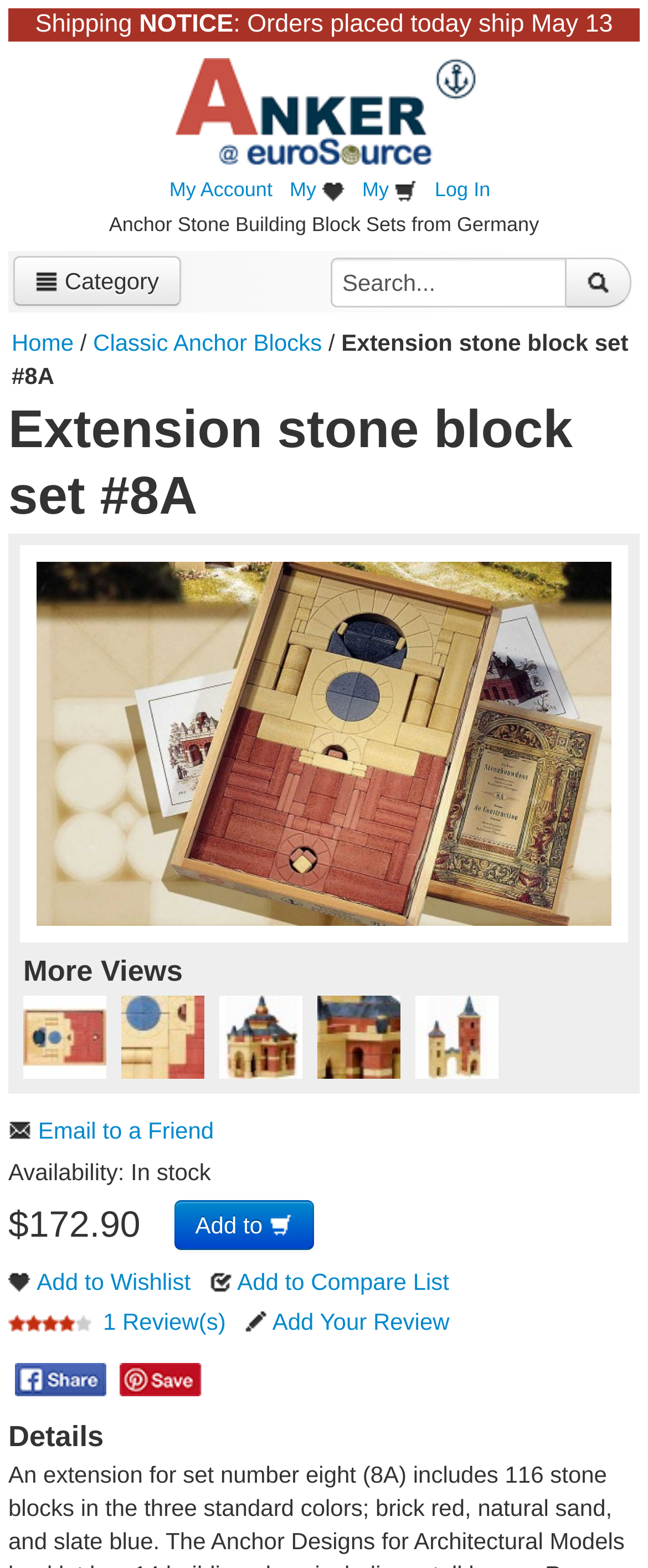Find the bounding box coordinates for the element described here: "Facebook".

[0.023, 0.869, 0.164, 0.891]